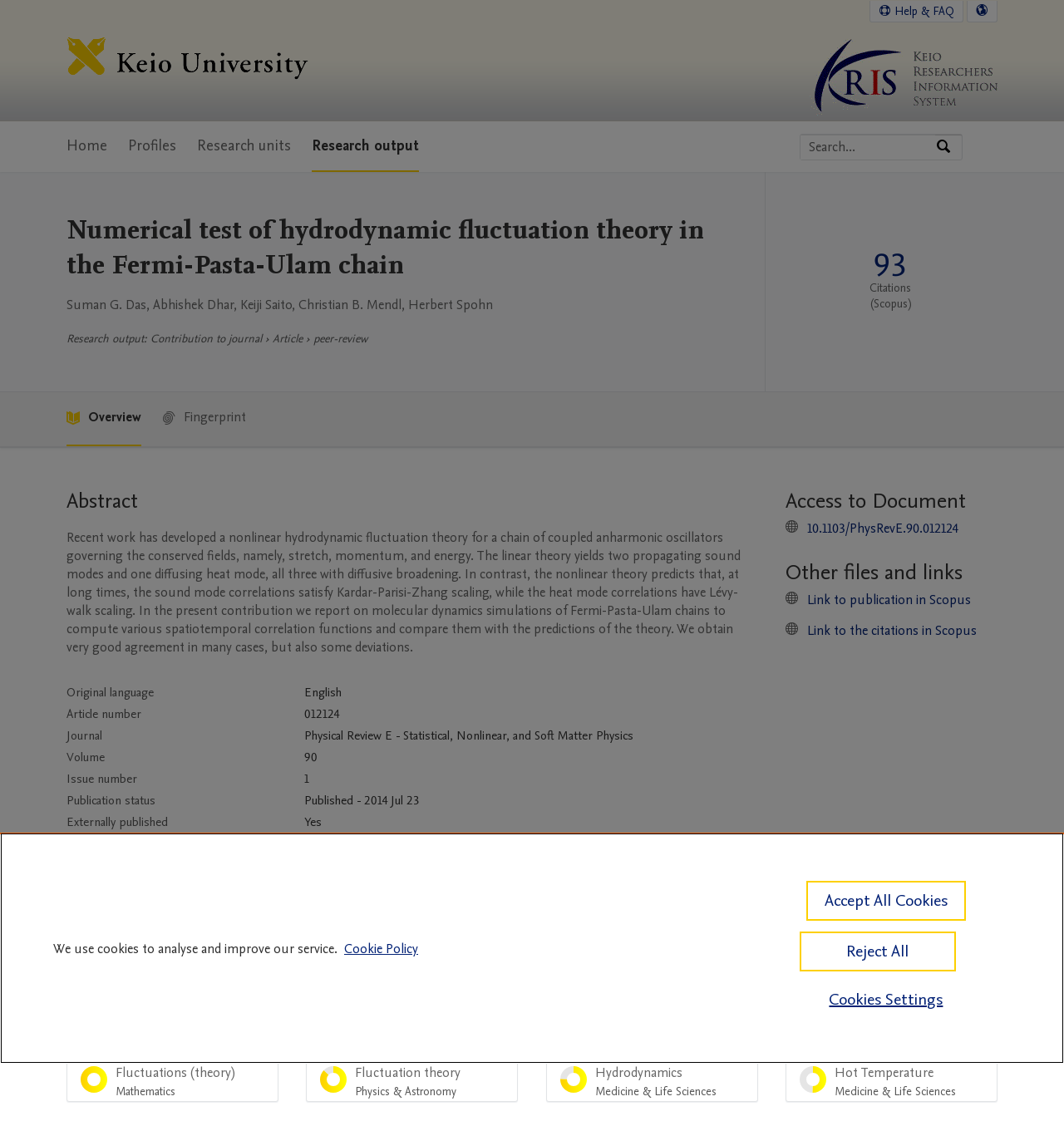Based on the visual content of the image, answer the question thoroughly: What is the research output type?

The research output type can be found in the section 'Research output' where it is mentioned as 'Article'.